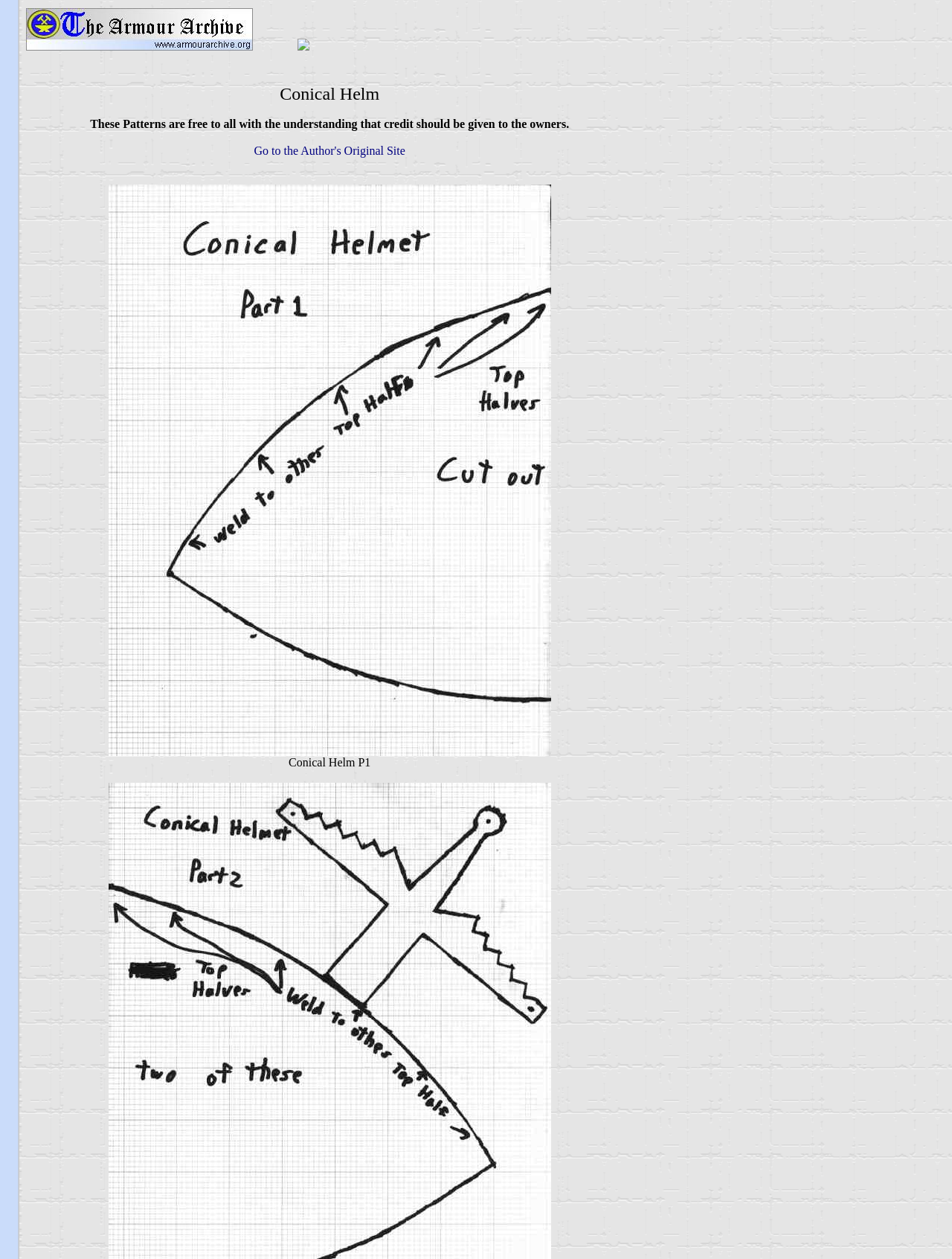What is the main image on the webpage?
By examining the image, provide a one-word or phrase answer.

Conical Helm